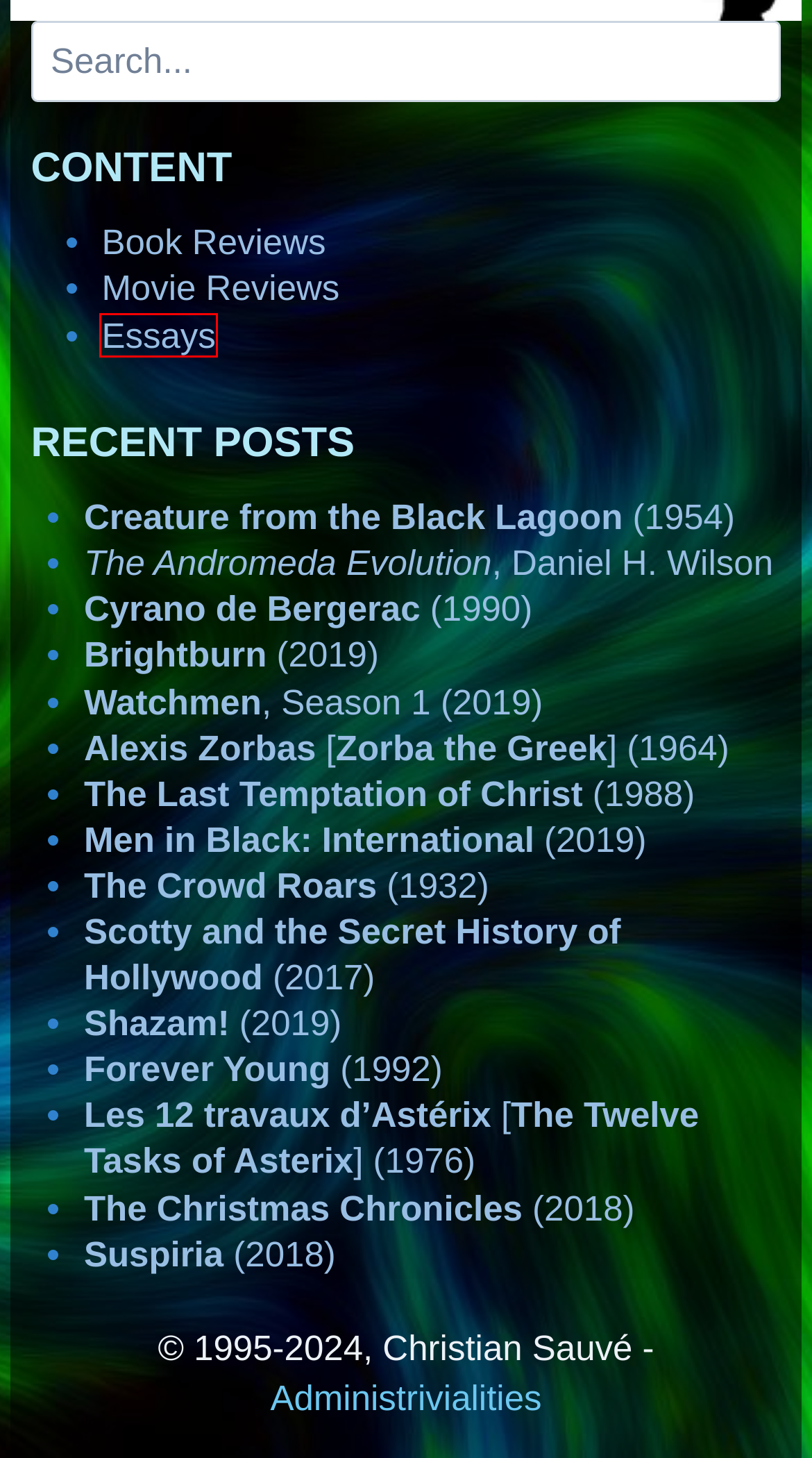Observe the webpage screenshot and focus on the red bounding box surrounding a UI element. Choose the most appropriate webpage description that corresponds to the new webpage after clicking the element in the bounding box. Here are the candidates:
A. The Andromeda Evolution, Daniel H. Wilson – Christian Sauvé
B. Scotty and the Secret History of Hollywood (2017) – Christian Sauvé
C. Suspiria (2018) – Christian Sauvé
D. Creature from the Black Lagoon (1954) – Christian Sauvé
E. Watchmen, Season 1 (2019) – Christian Sauvé
F. Forever Young (1992) – Christian Sauvé
G. Essays – Christian Sauvé
H. Alexis Zorbas [Zorba the Greek] (1964) – Christian Sauvé

G